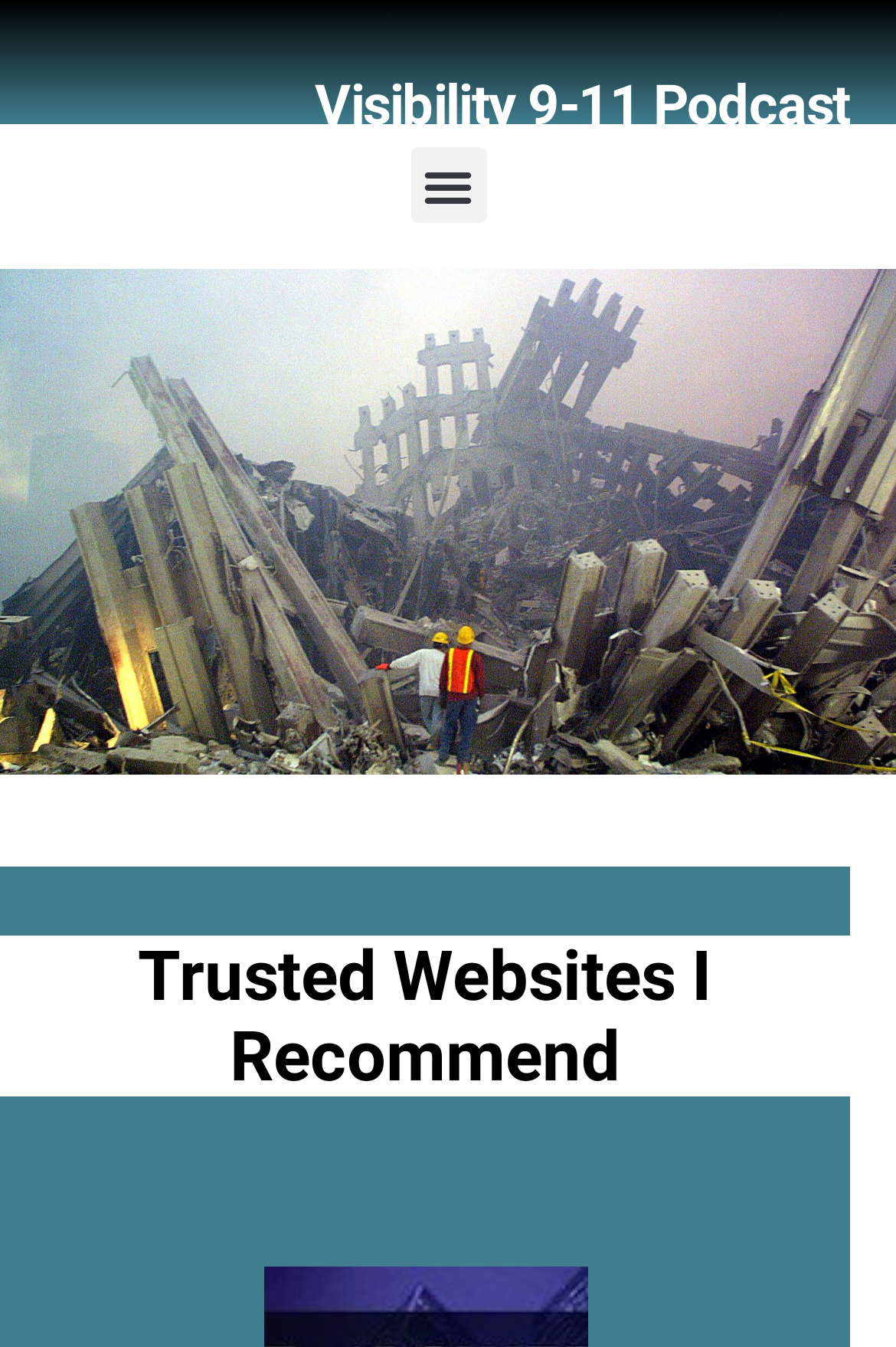Please provide a one-word or phrase answer to the question: 
How many menu toggle buttons are there on the webpage?

2